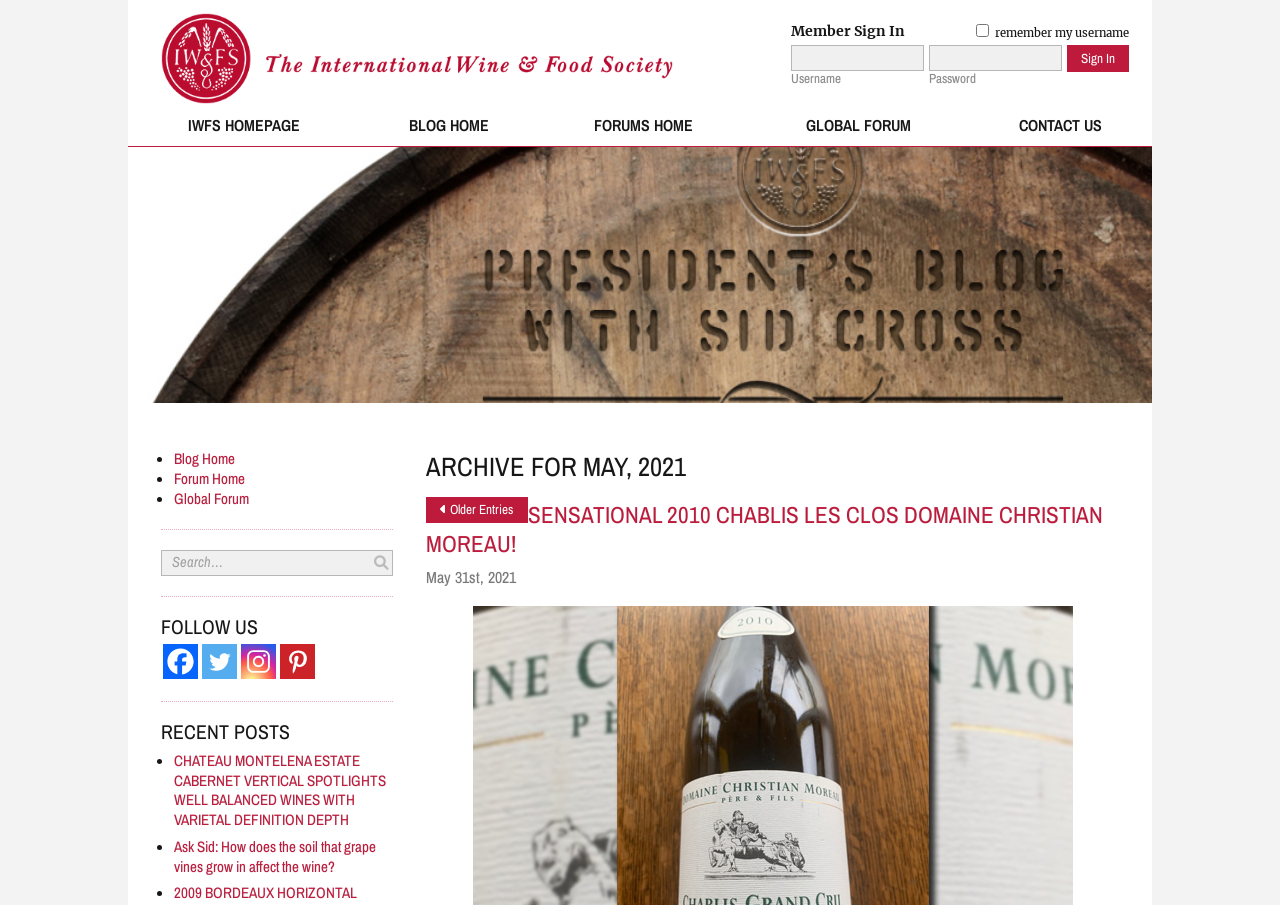Provide a thorough and detailed response to the question by examining the image: 
What is the function of the button with the magnifying glass icon?

The button with the magnifying glass icon is a search button, which allows users to search for content on the website. It is located next to the search box.